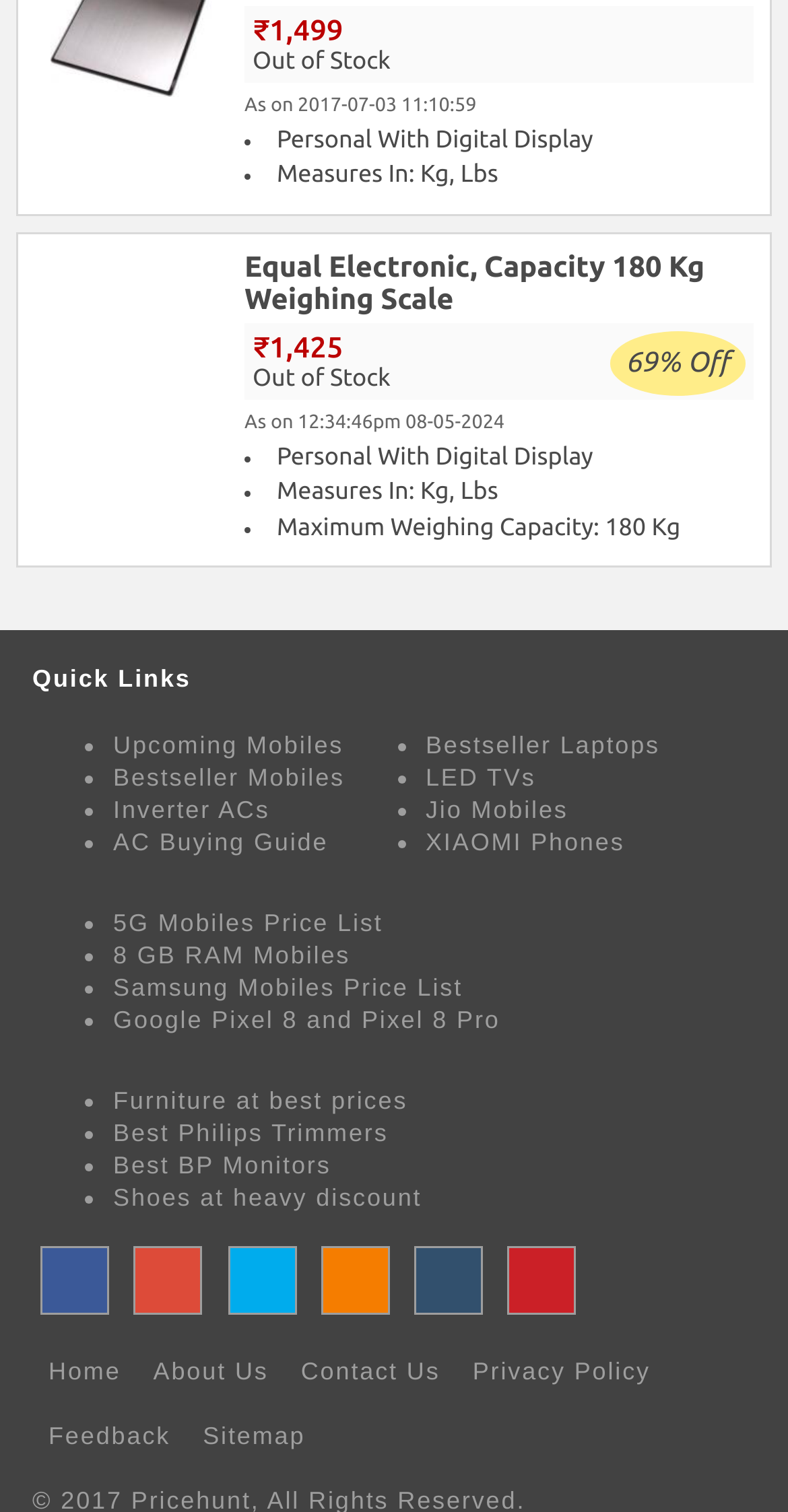How many quick links are there?
Answer with a single word or short phrase according to what you see in the image.

15